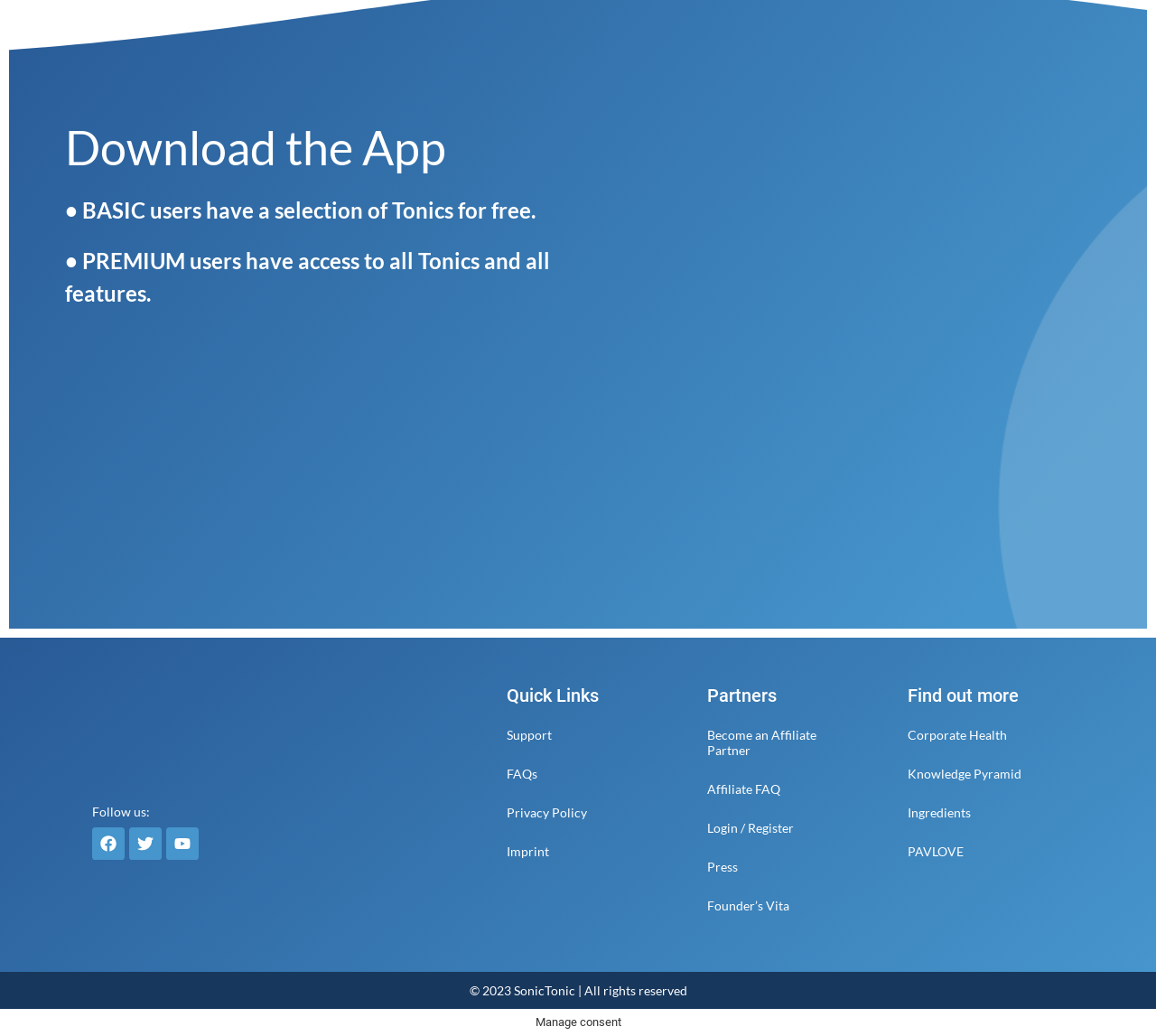What is the name of the app?
Please provide a comprehensive answer based on the information in the image.

The name of the app can be inferred from the logo image with the description 'SonicTonic-Logo-with-claim-2023-White' and the overall structure of the webpage, which suggests that it is the main application being promoted.